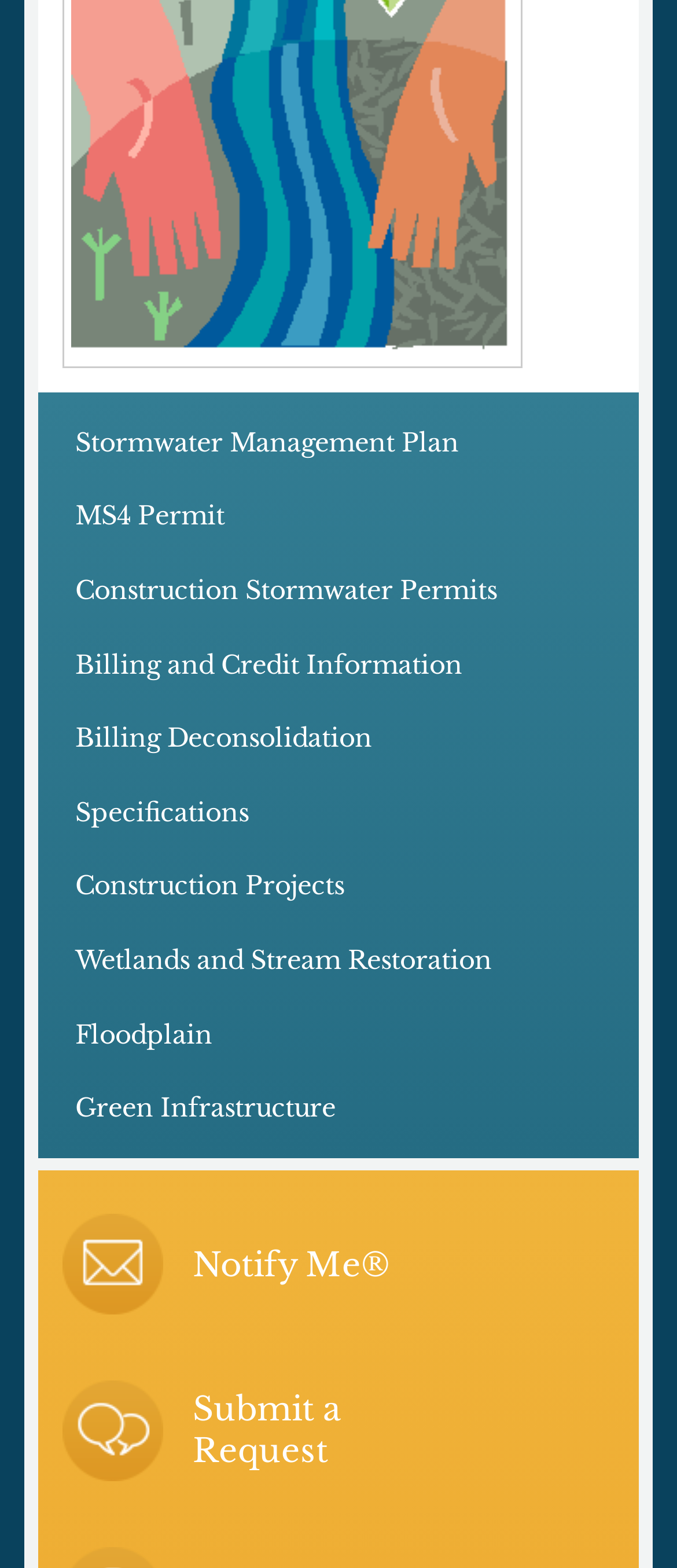Answer the following in one word or a short phrase: 
What is the last link in the menu?

Green Infrastructure